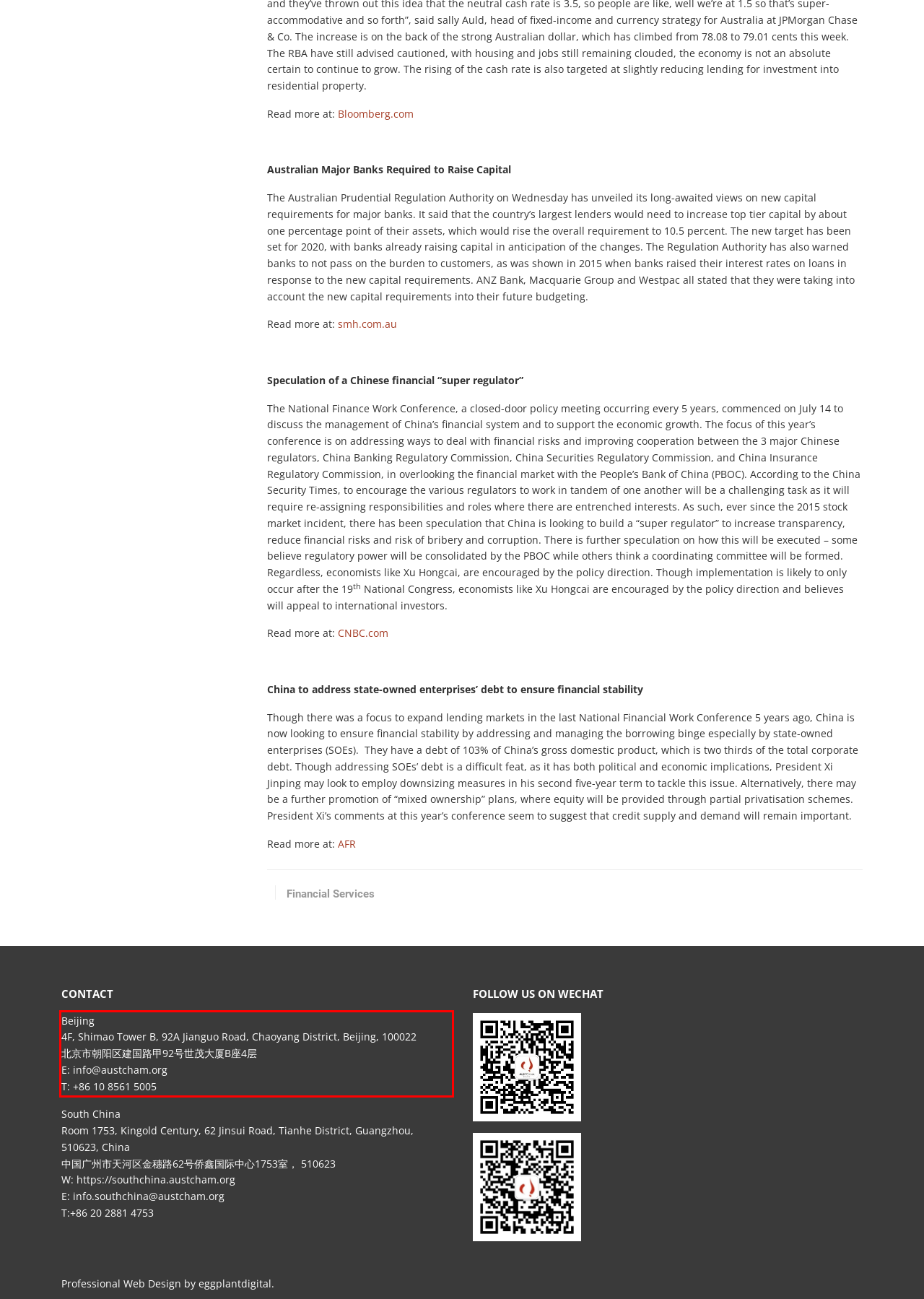You have a screenshot of a webpage where a UI element is enclosed in a red rectangle. Perform OCR to capture the text inside this red rectangle.

Beijing 4F, Shimao Tower B, 92A Jianguo Road, Chaoyang District, Beijing, 100022 北京市朝阳区建国路甲92号世茂大厦B座4层 E: info@austcham.org T: +86 10 8561 5005